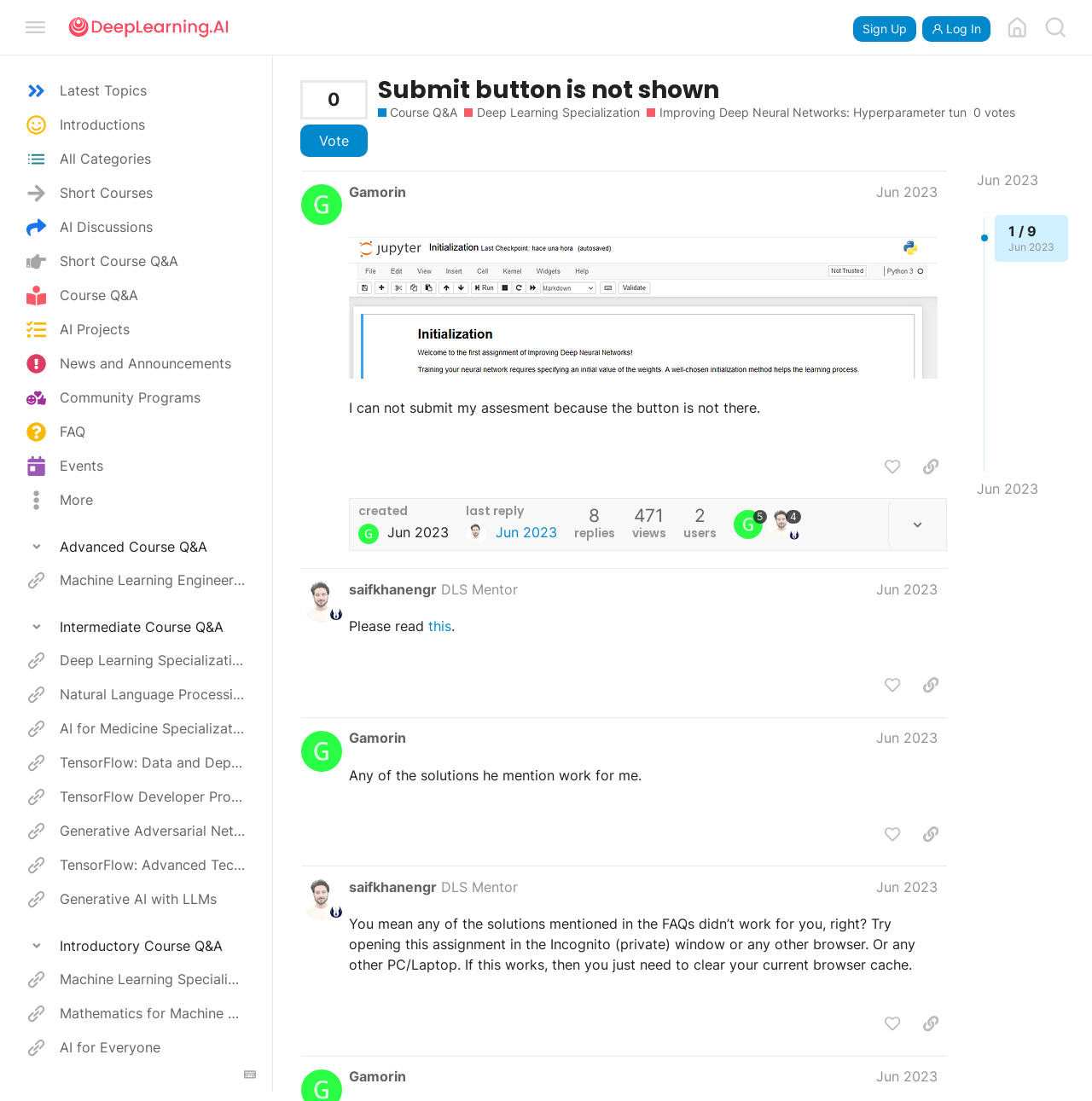What is the purpose of the button with the text 'More'?
Look at the image and construct a detailed response to the question.

The button with the text 'More' is located at the bottom of the sidebar, and it has an attribute 'expanded' set to 'False'. This suggests that the button is used to expand or collapse a section, allowing the user to show or hide more content.